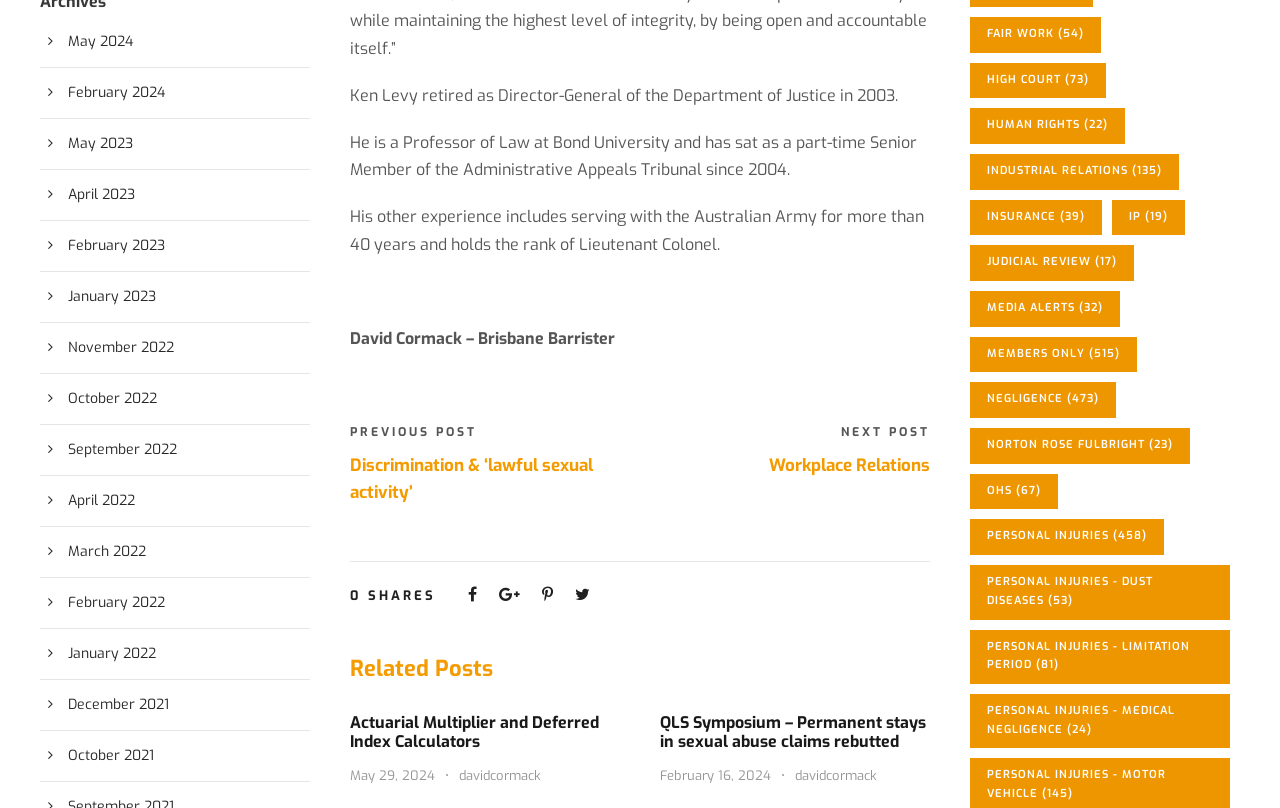Locate the bounding box coordinates of the clickable element to fulfill the following instruction: "Click on 'May 2024'". Provide the coordinates as four float numbers between 0 and 1 in the format [left, top, right, bottom].

[0.053, 0.039, 0.104, 0.063]